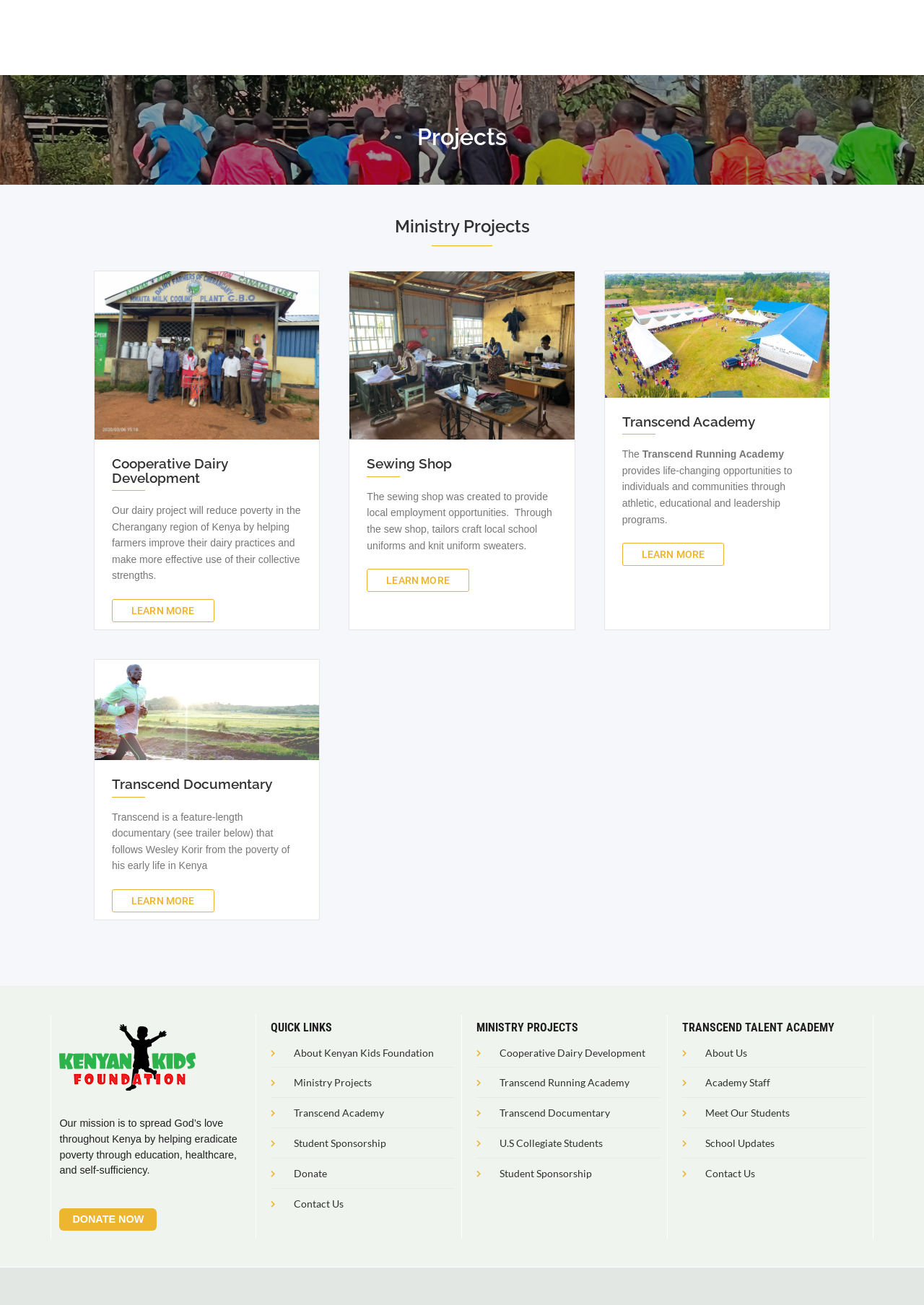Pinpoint the bounding box coordinates of the element you need to click to execute the following instruction: "Explore the Transcend Academy". The bounding box should be represented by four float numbers between 0 and 1, in the format [left, top, right, bottom].

[0.673, 0.318, 0.879, 0.329]